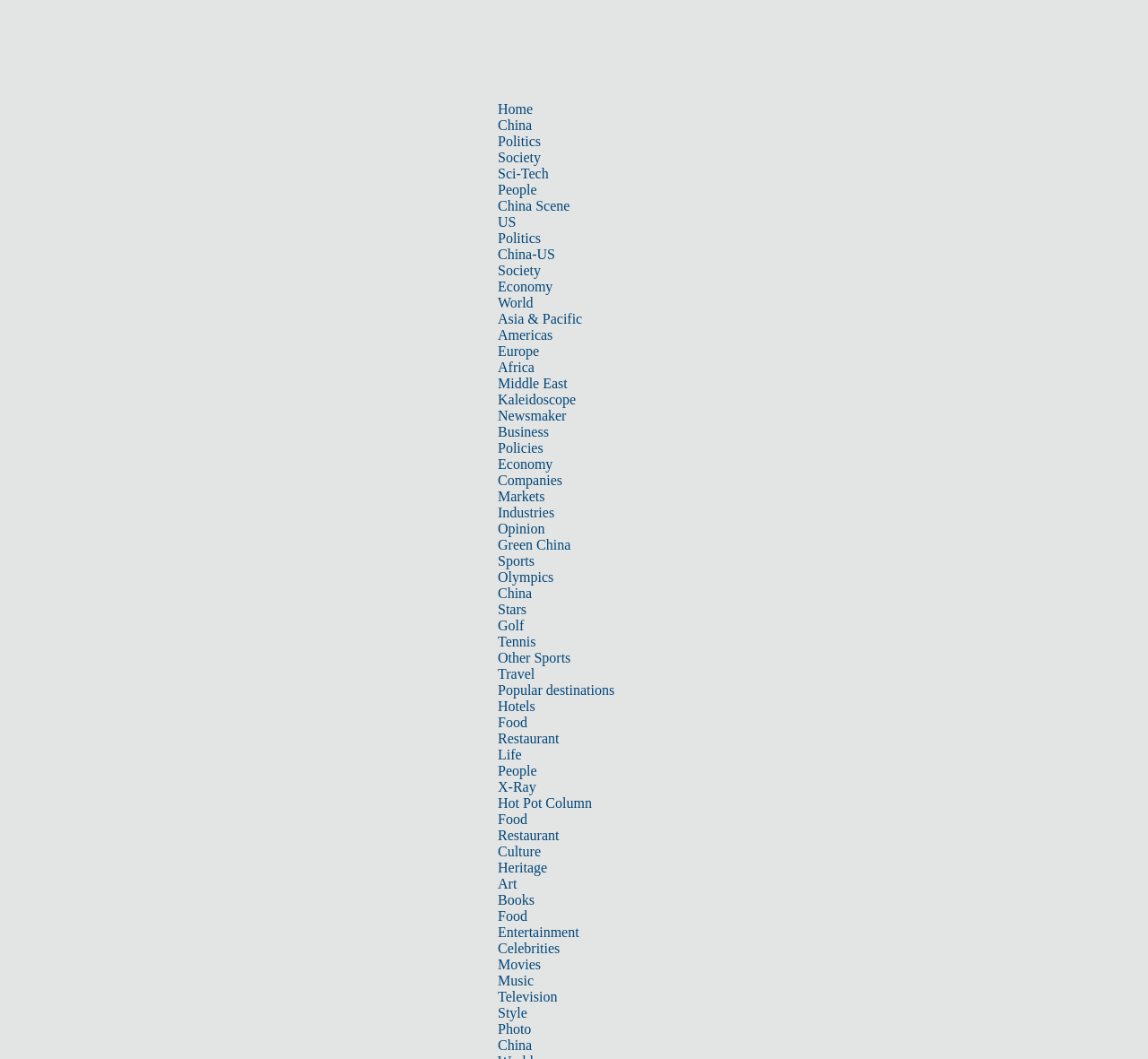Identify the bounding box of the UI element described as follows: "Asia & Pacific". Provide the coordinates as four float numbers in the range of 0 to 1 [left, top, right, bottom].

[0.434, 0.294, 0.507, 0.308]